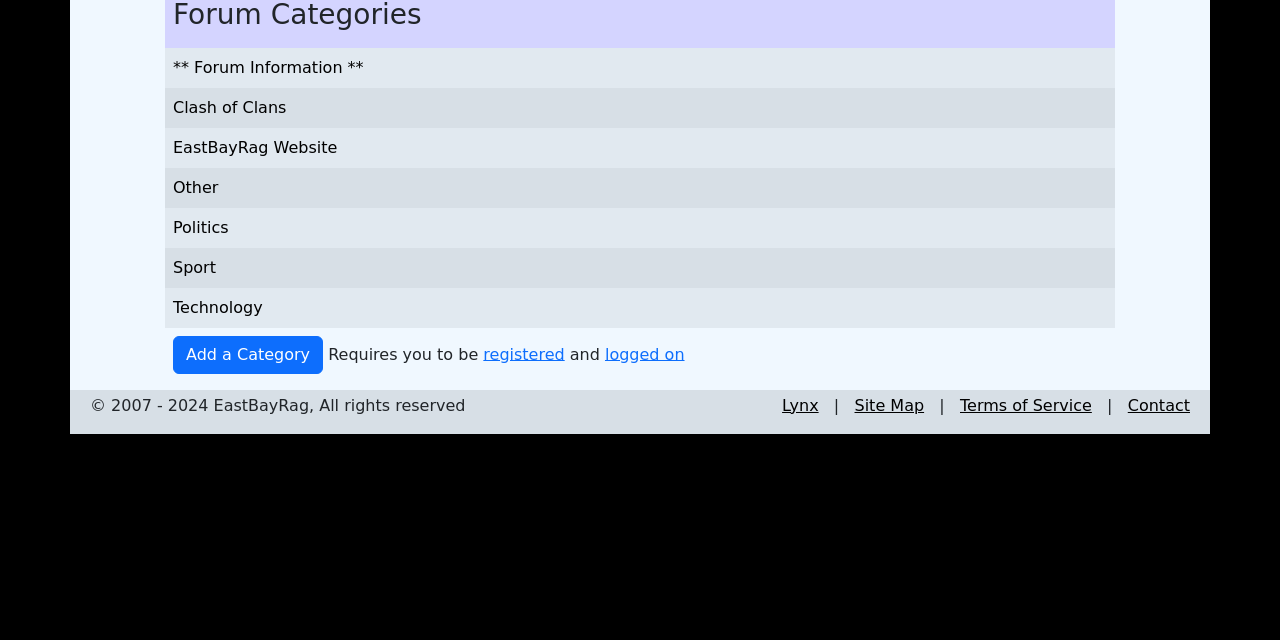Using the format (top-left x, top-left y, bottom-right x, bottom-right y), and given the element description, identify the bounding box coordinates within the screenshot: Terms of Service

[0.75, 0.618, 0.853, 0.648]